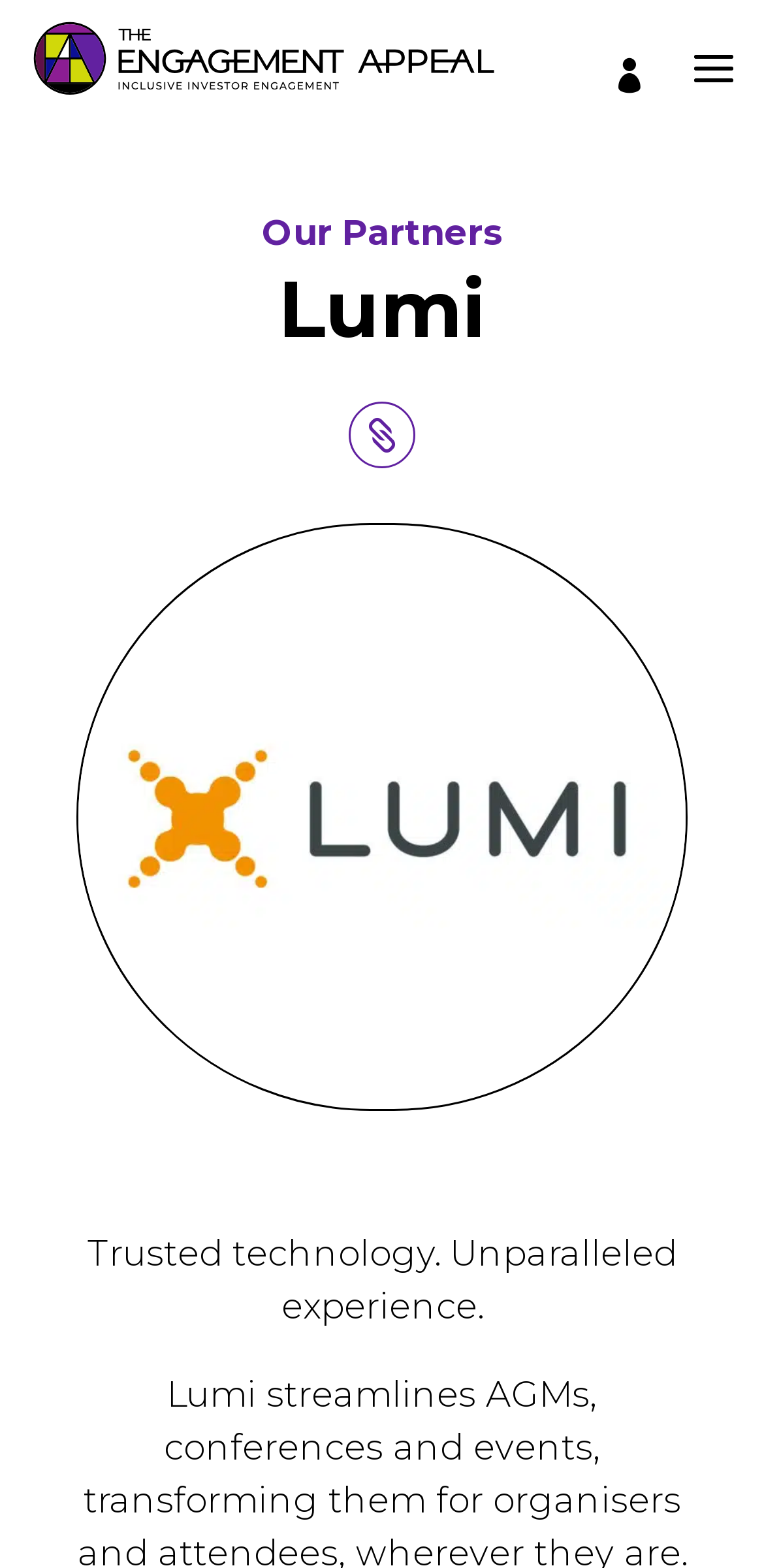Is there an image on the page?
Based on the image, answer the question with a single word or brief phrase.

Yes